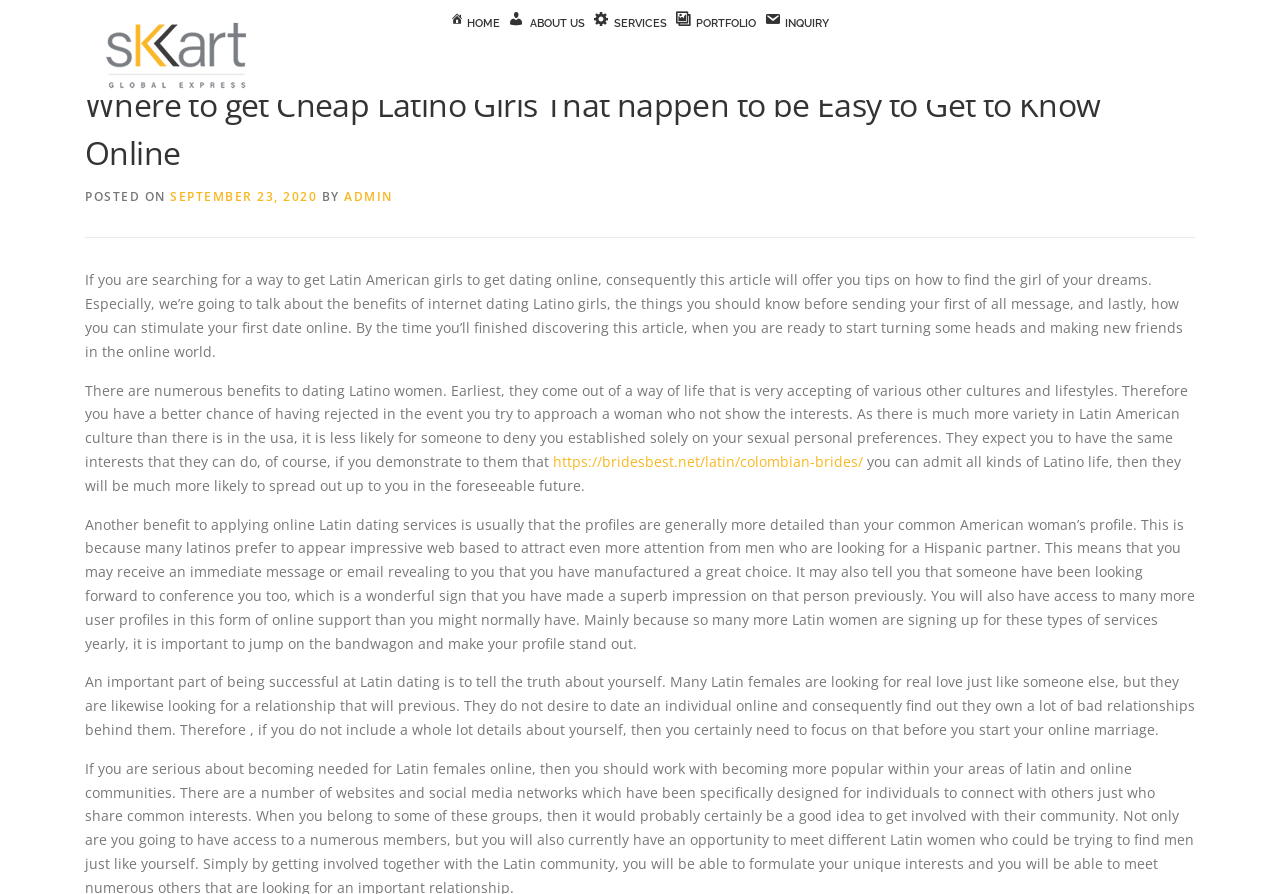Predict the bounding box coordinates of the area that should be clicked to accomplish the following instruction: "Click on the 'INQUIRY' link". The bounding box coordinates should consist of four float numbers between 0 and 1, i.e., [left, top, right, bottom].

[0.595, 0.017, 0.649, 0.038]